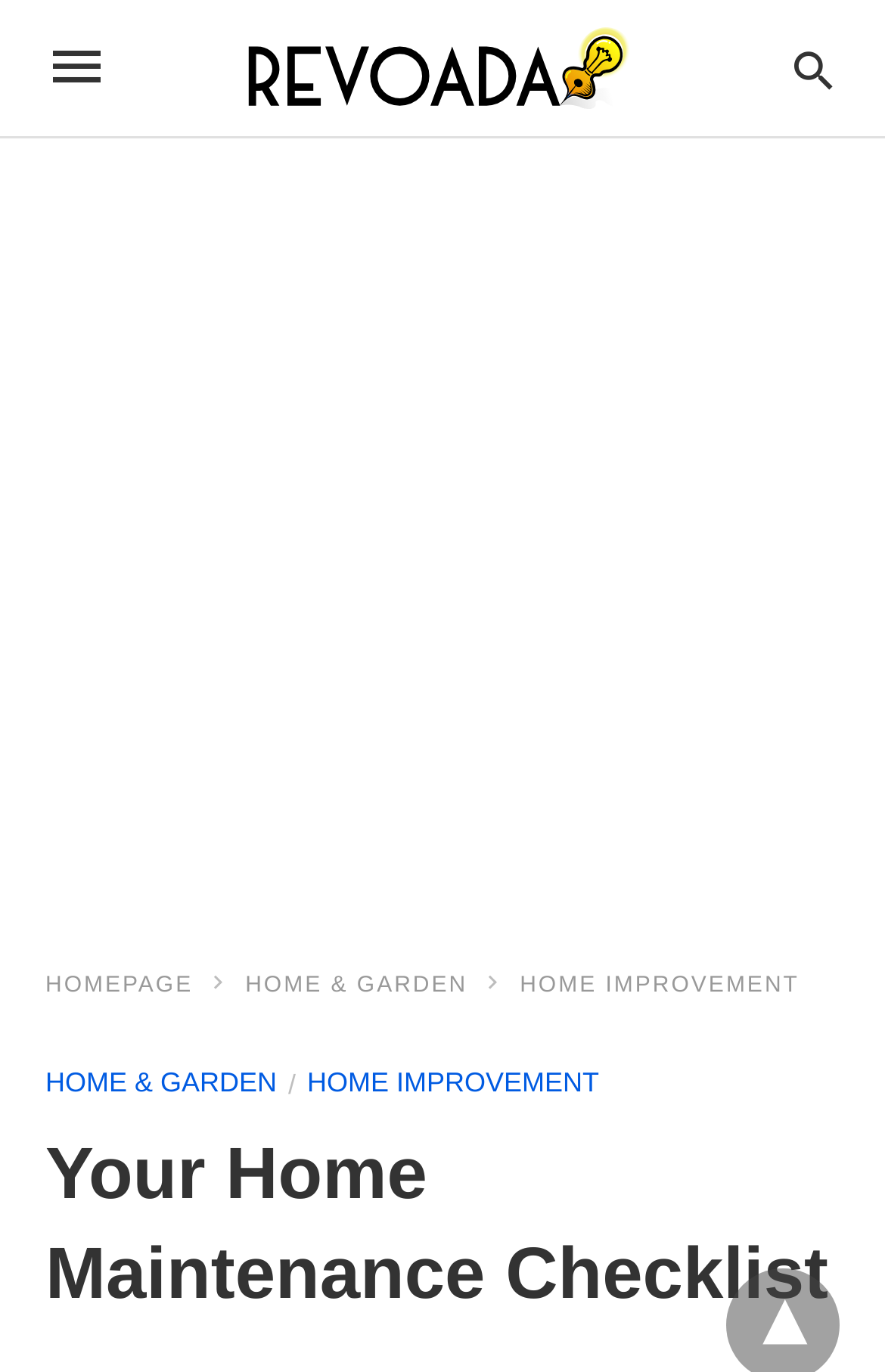Using the provided element description: "Homepage", identify the bounding box coordinates. The coordinates should be four floats between 0 and 1 in the order [left, top, right, bottom].

[0.051, 0.709, 0.264, 0.728]